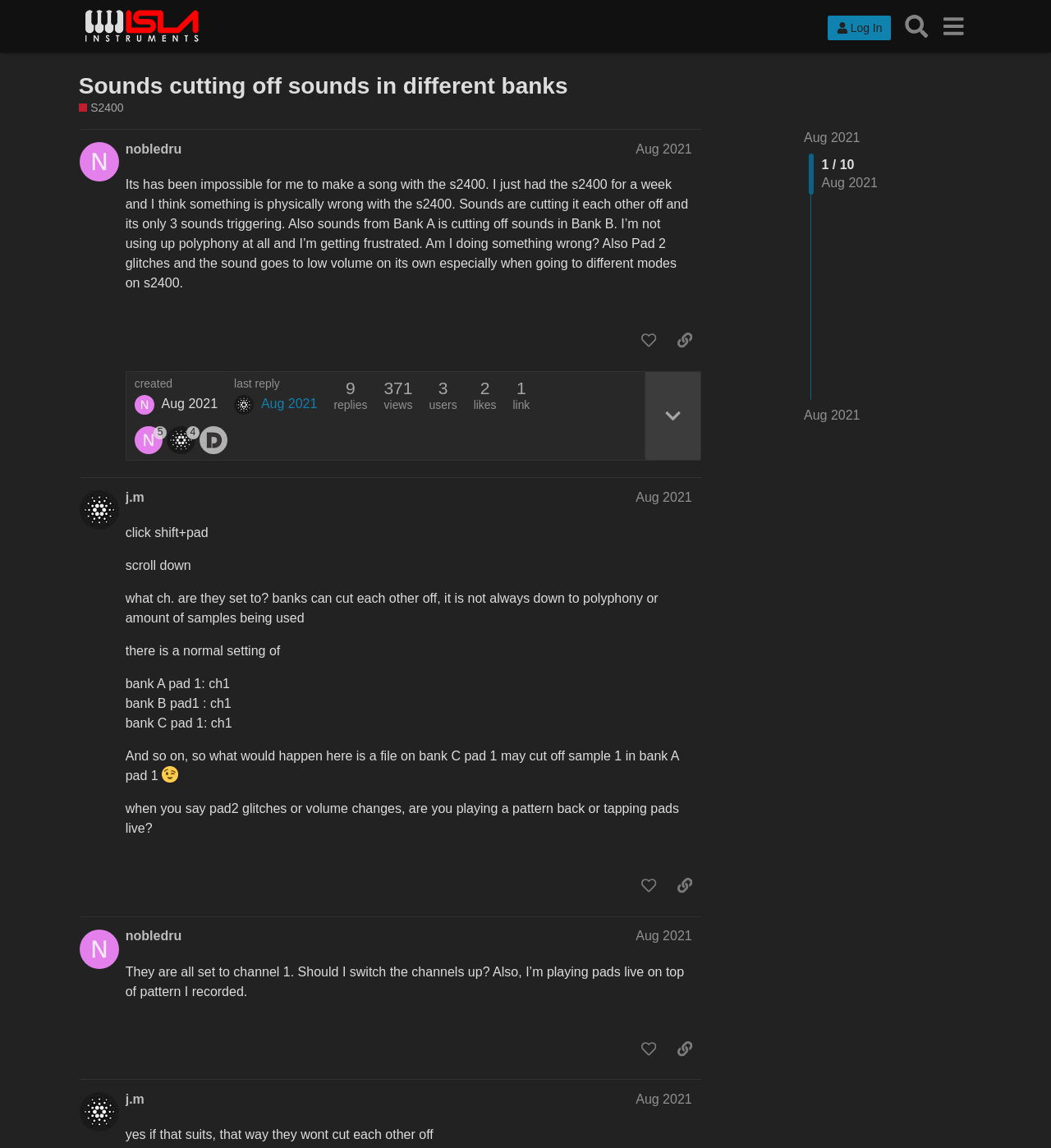Please identify the bounding box coordinates of the region to click in order to complete the given instruction: "View post #2". The coordinates should be four float numbers between 0 and 1, i.e., [left, top, right, bottom].

[0.076, 0.416, 0.752, 0.798]